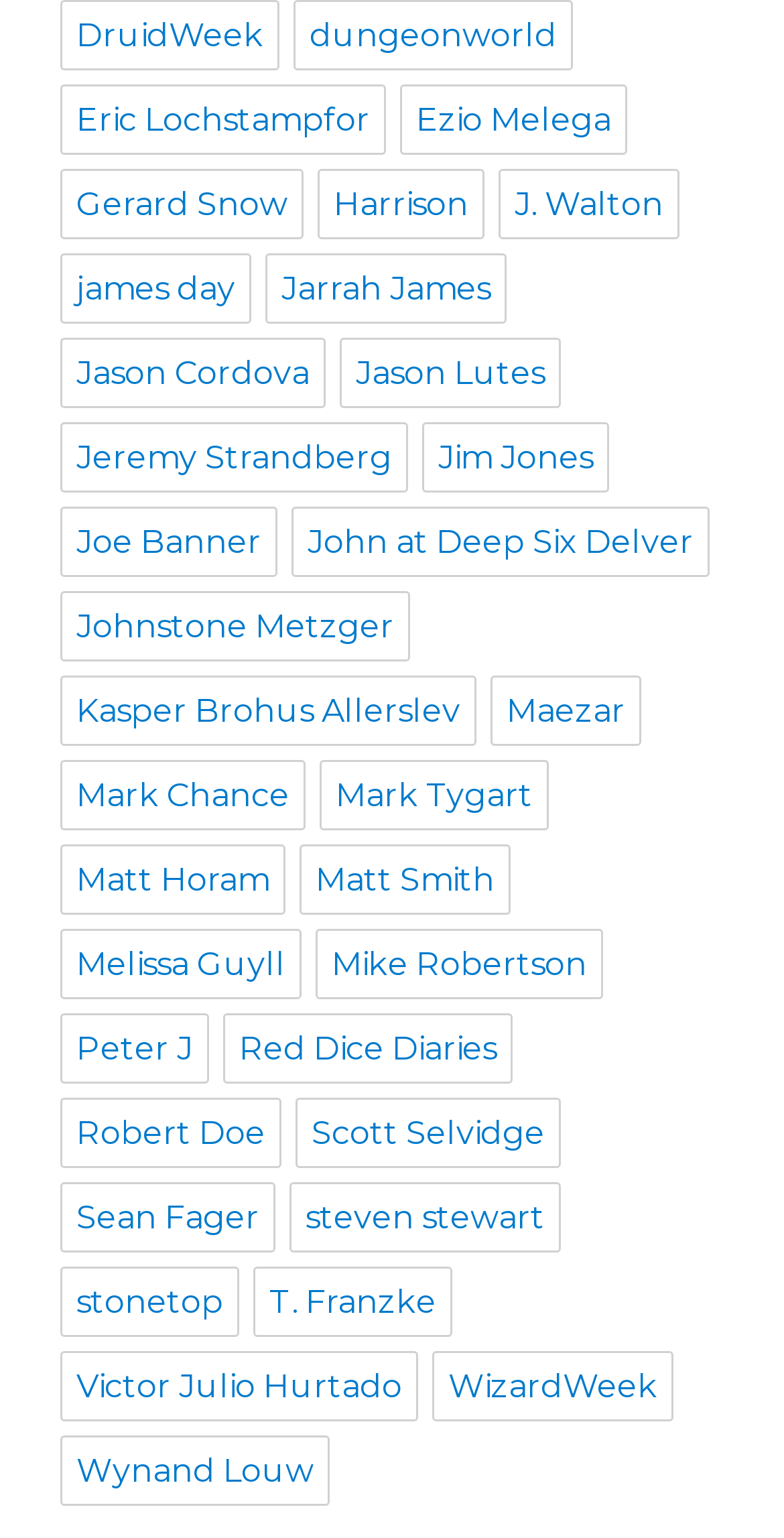Answer the question with a single word or phrase: 
What is the first link on the webpage?

DruidWeek